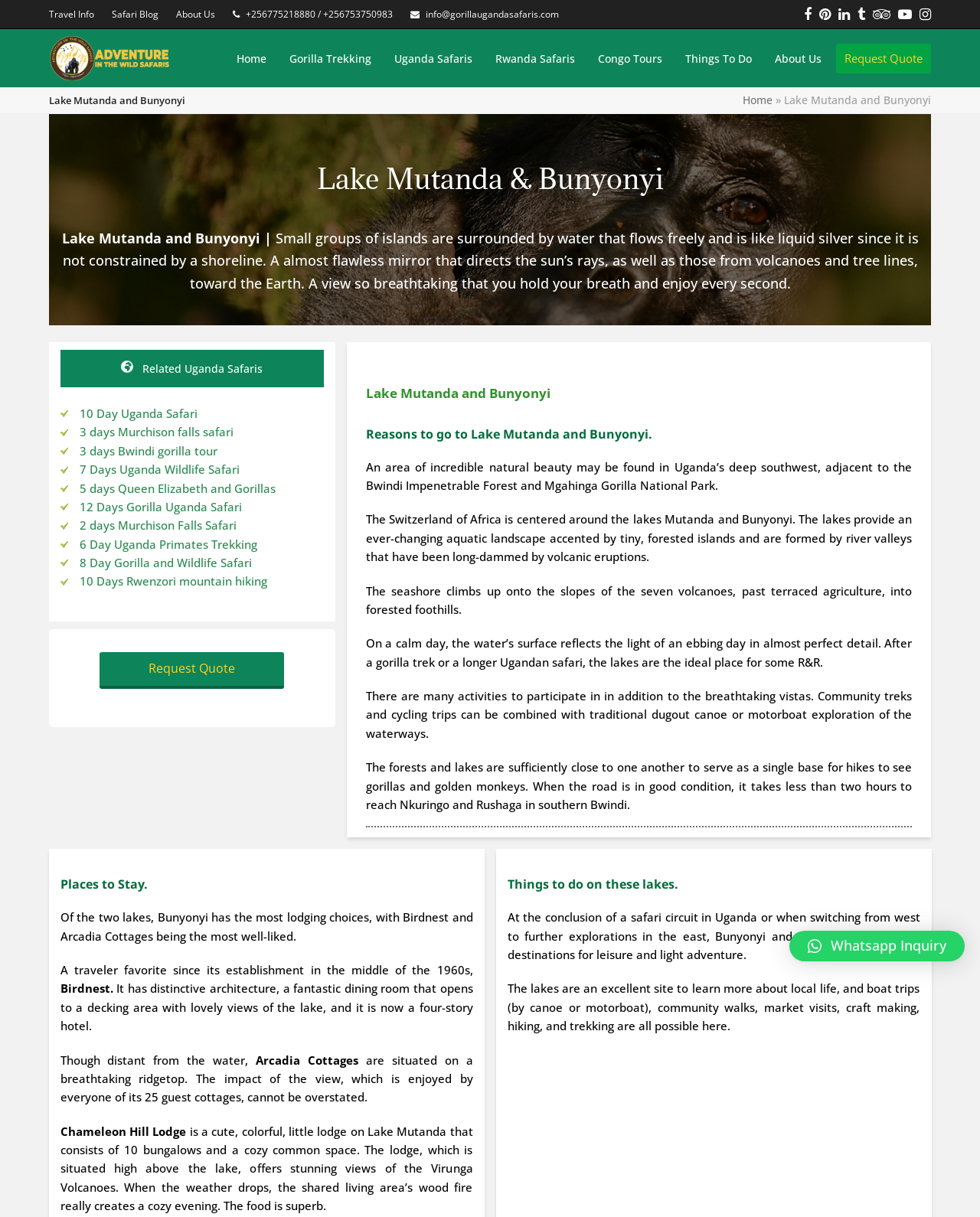Determine the bounding box coordinates of the area to click in order to meet this instruction: "Check Whatsapp Inquiry".

[0.805, 0.765, 0.984, 0.79]